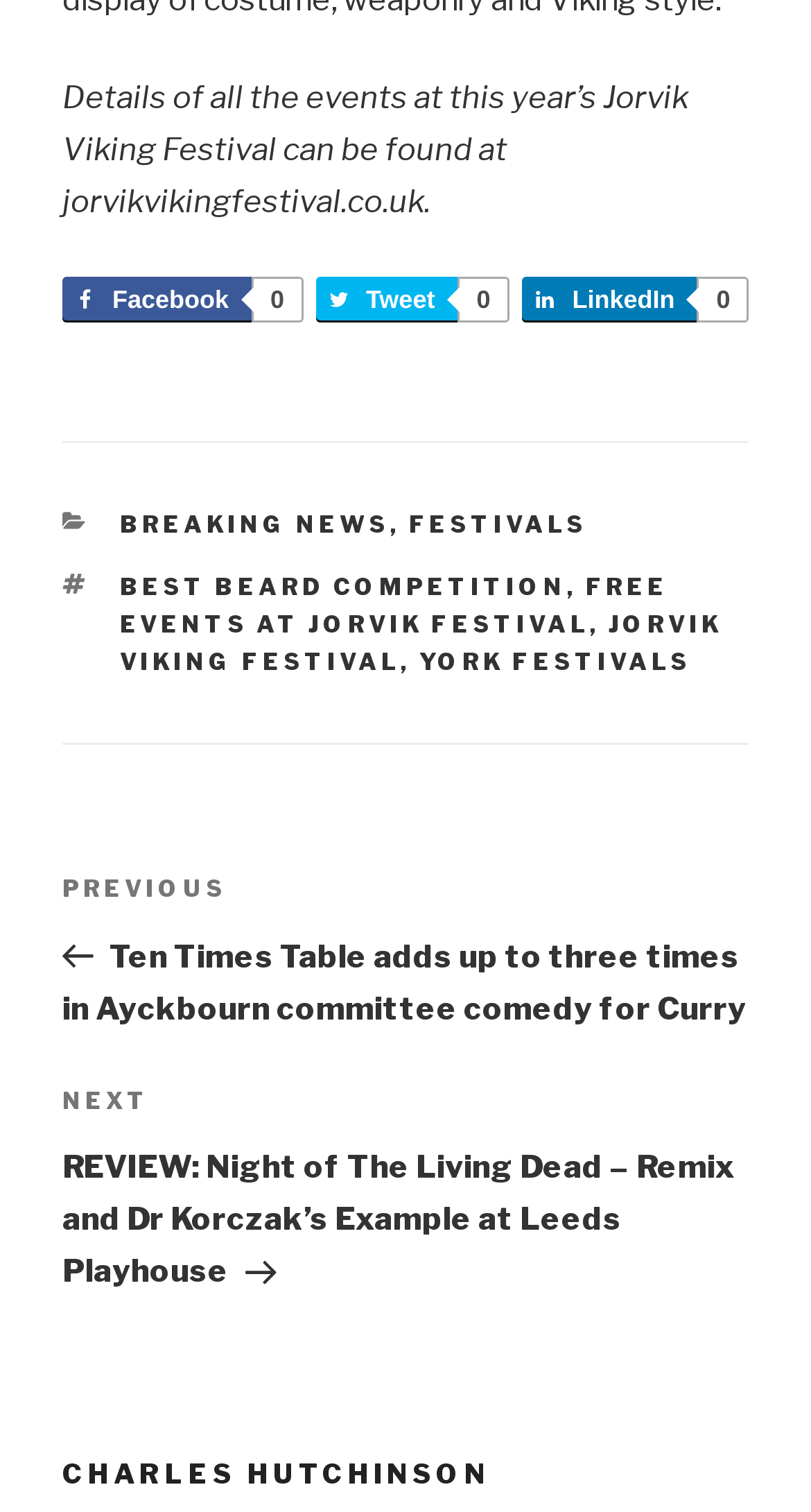Use one word or a short phrase to answer the question provided: 
How many links are present in the footer section?

6